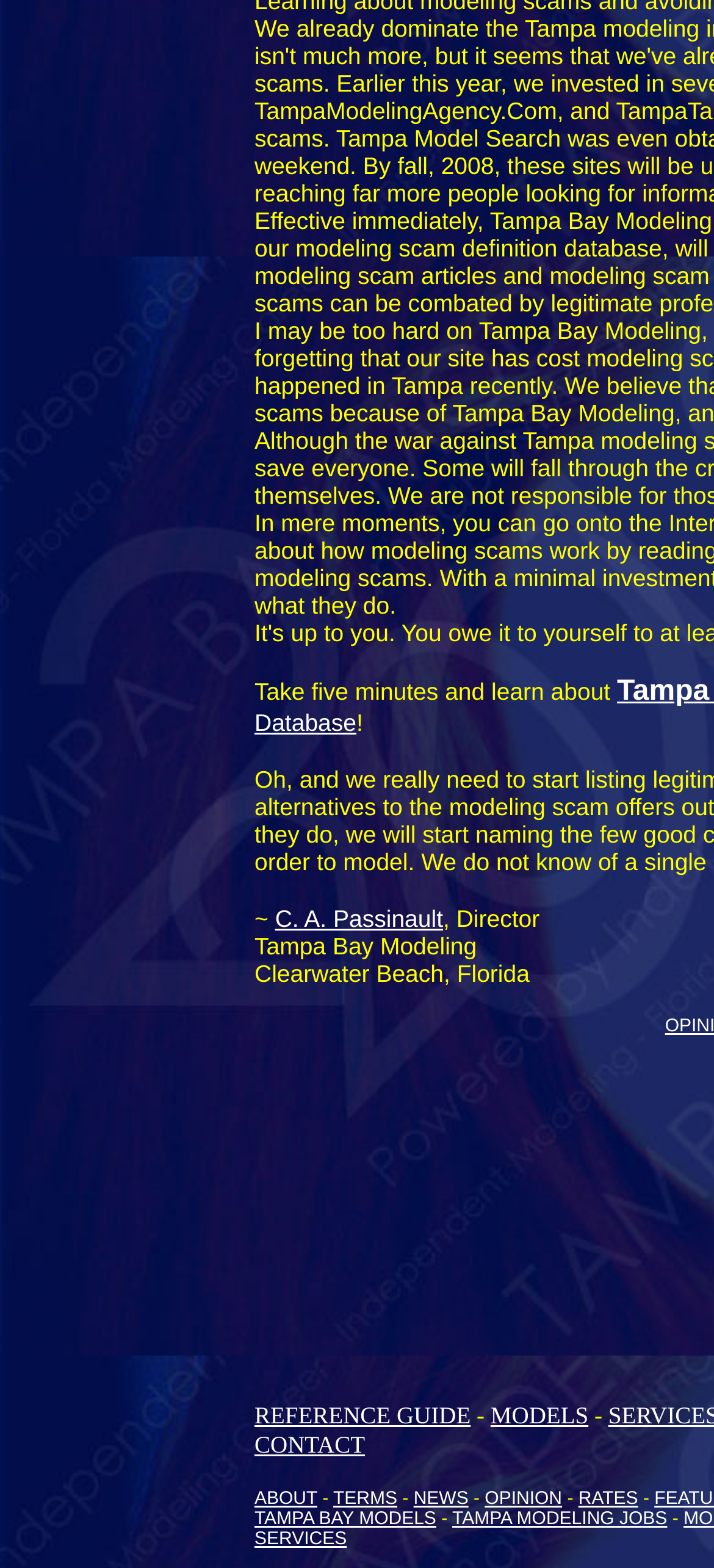Answer the question in a single word or phrase:
What is the name of the director?

C. A. Passinault